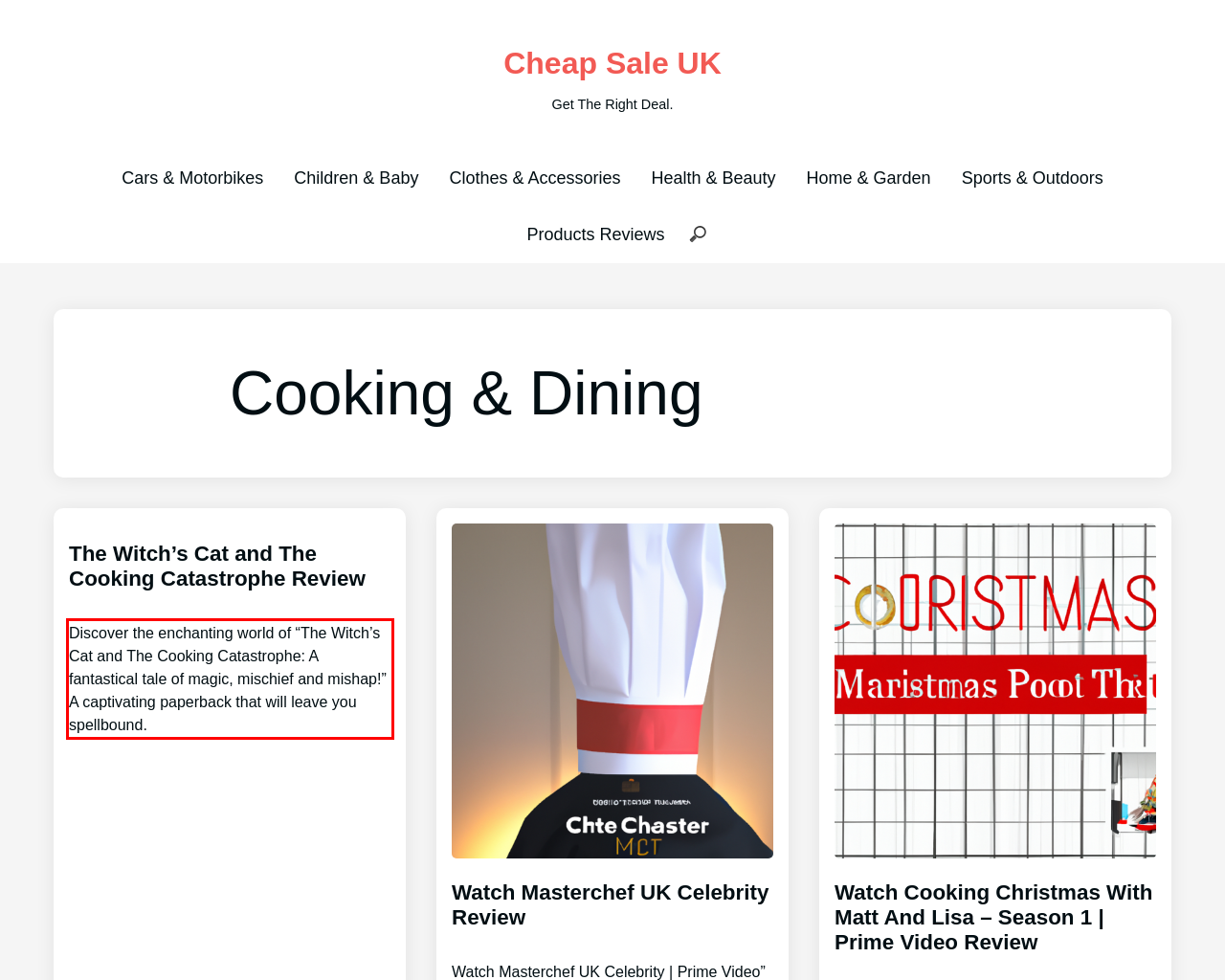From the screenshot of the webpage, locate the red bounding box and extract the text contained within that area.

Discover the enchanting world of “The Witch’s Cat and The Cooking Catastrophe: A fantastical tale of magic, mischief and mishap!” A captivating paperback that will leave you spellbound.